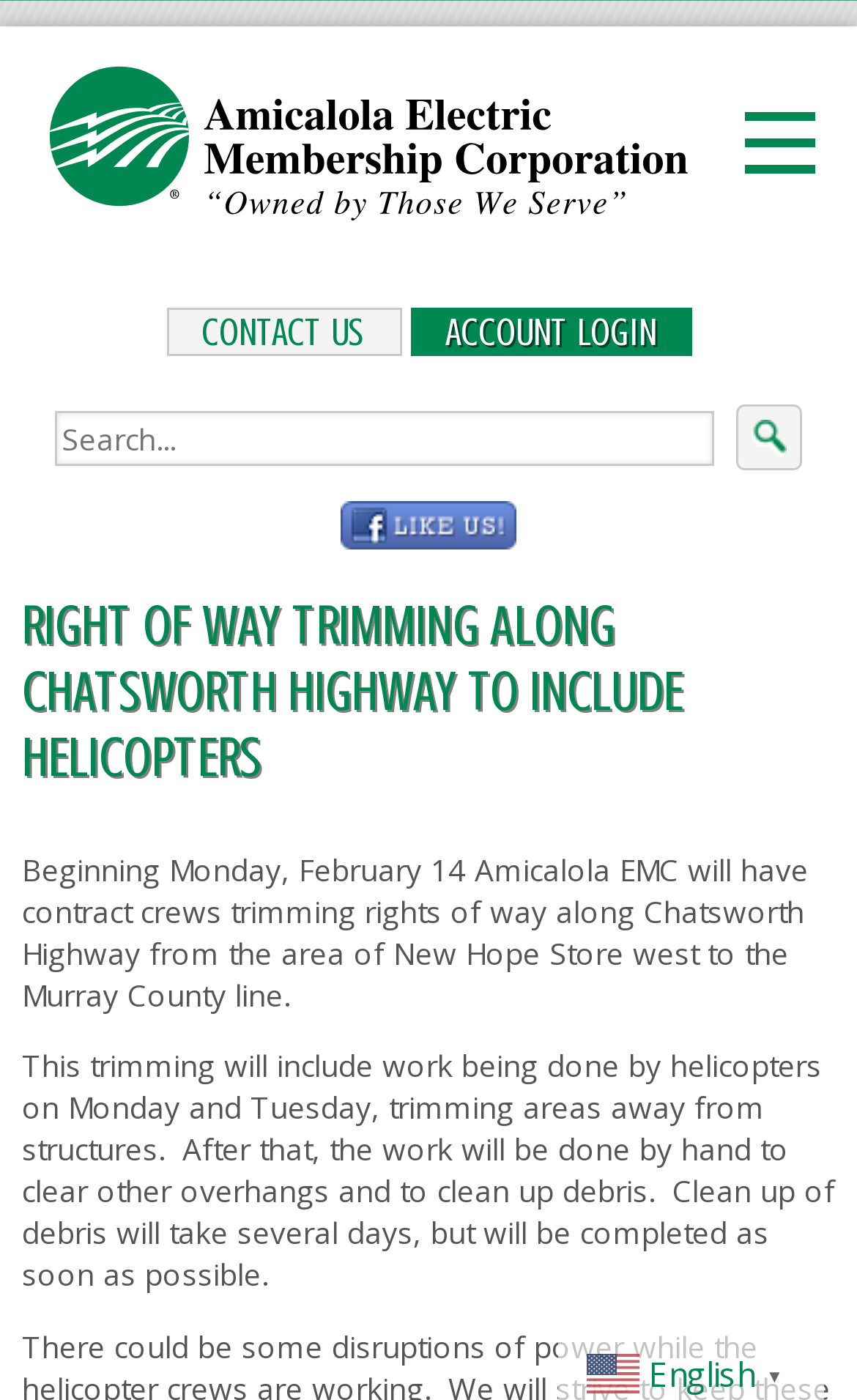Give a one-word or one-phrase response to the question:
What is the purpose of the contract crews?

Trimming rights of way